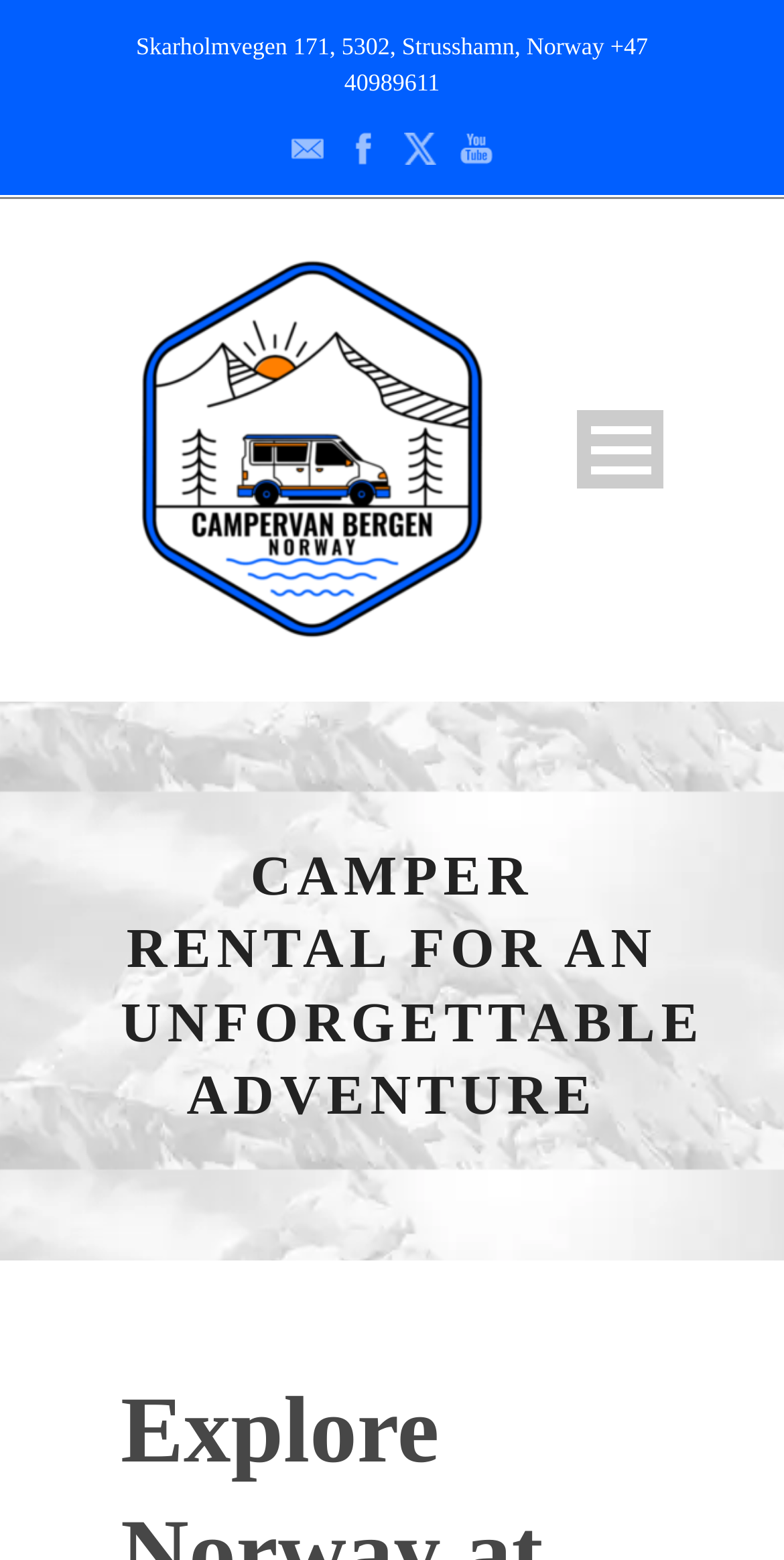Please provide a detailed answer to the question below based on the screenshot: 
What is the address of the camper rental company?

I found the address by looking at the static text element at the top of the page, which contains the company's contact information.